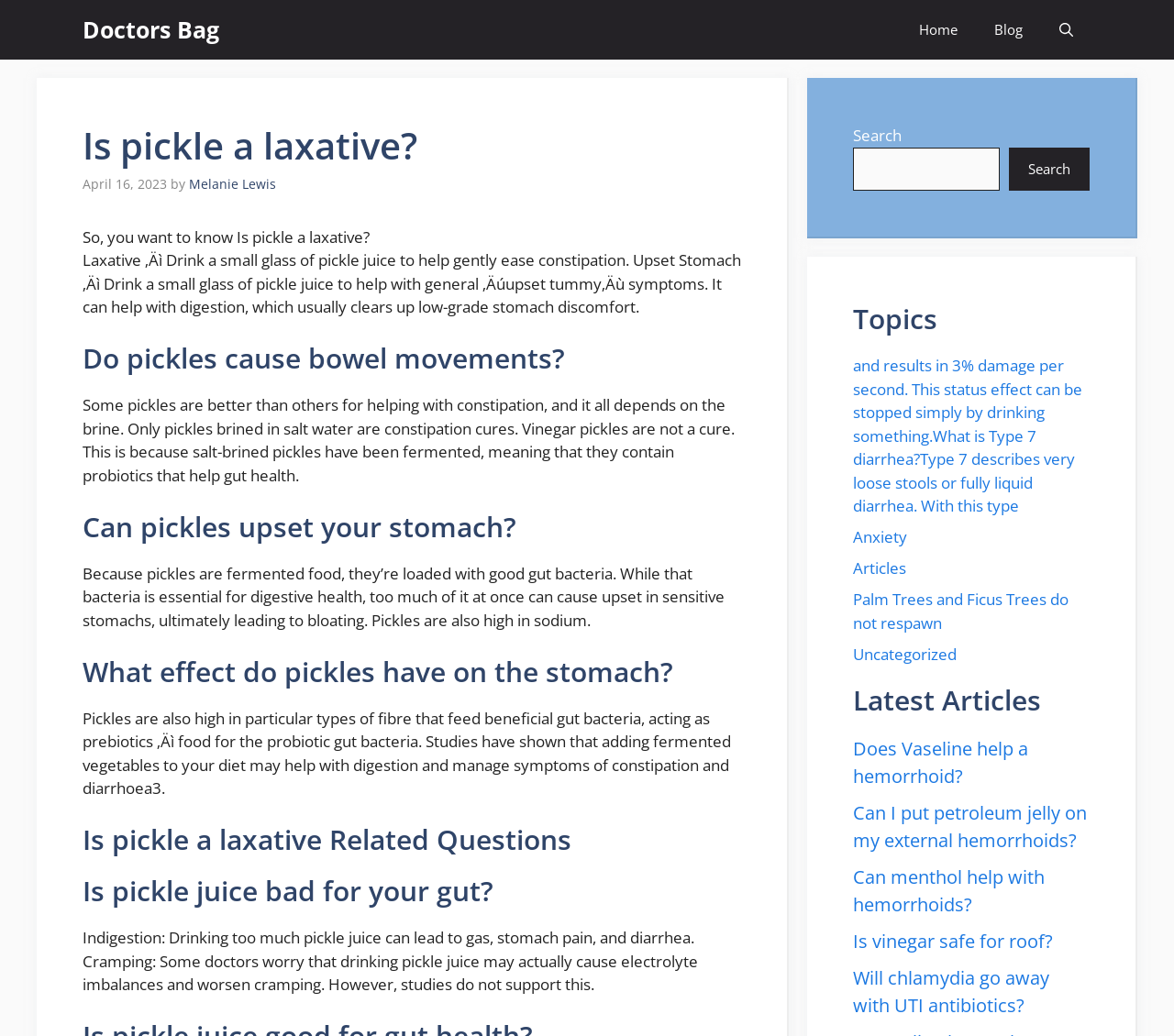Find the bounding box coordinates of the element I should click to carry out the following instruction: "Search for a topic".

[0.727, 0.142, 0.852, 0.184]